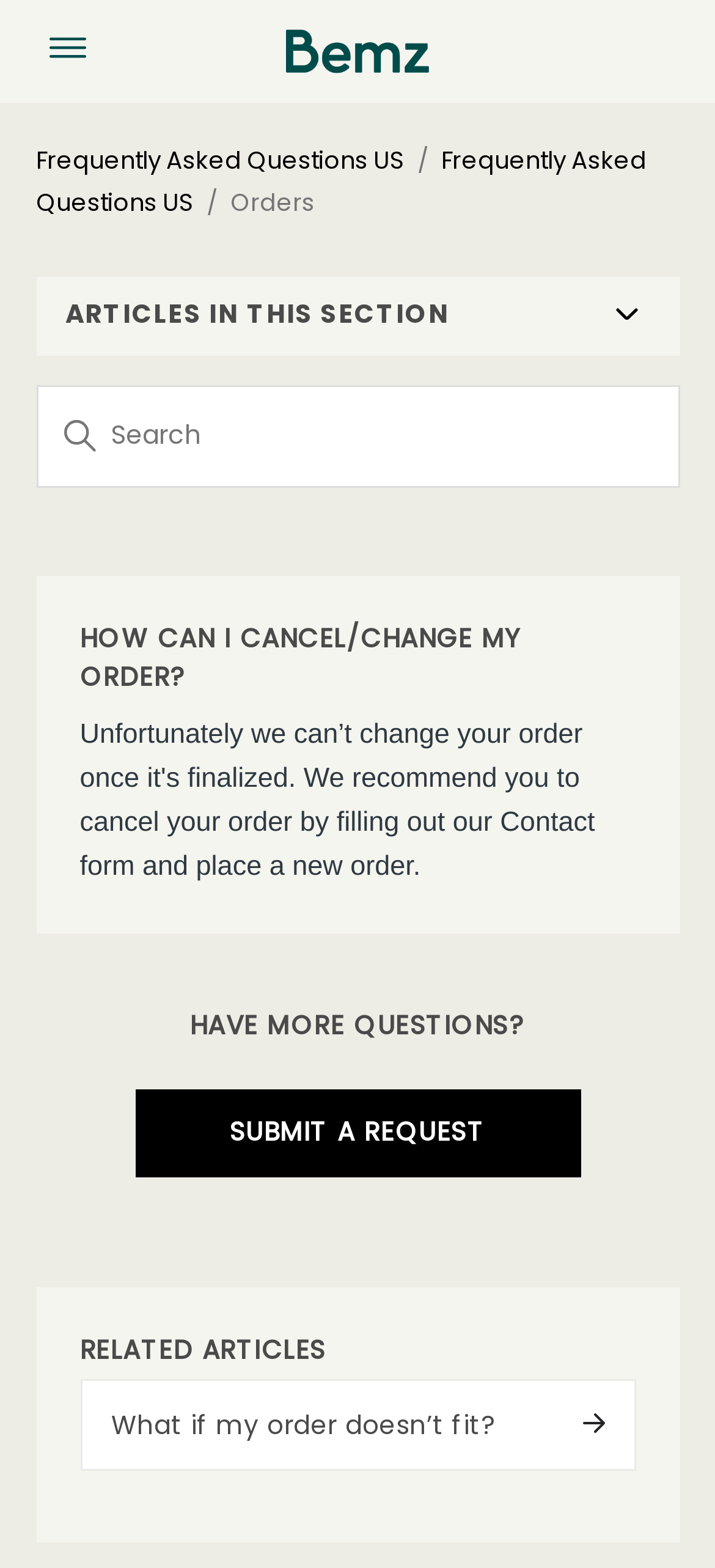What is the main topic of this webpage?
Answer with a single word or short phrase according to what you see in the image.

Cancel/Change Order